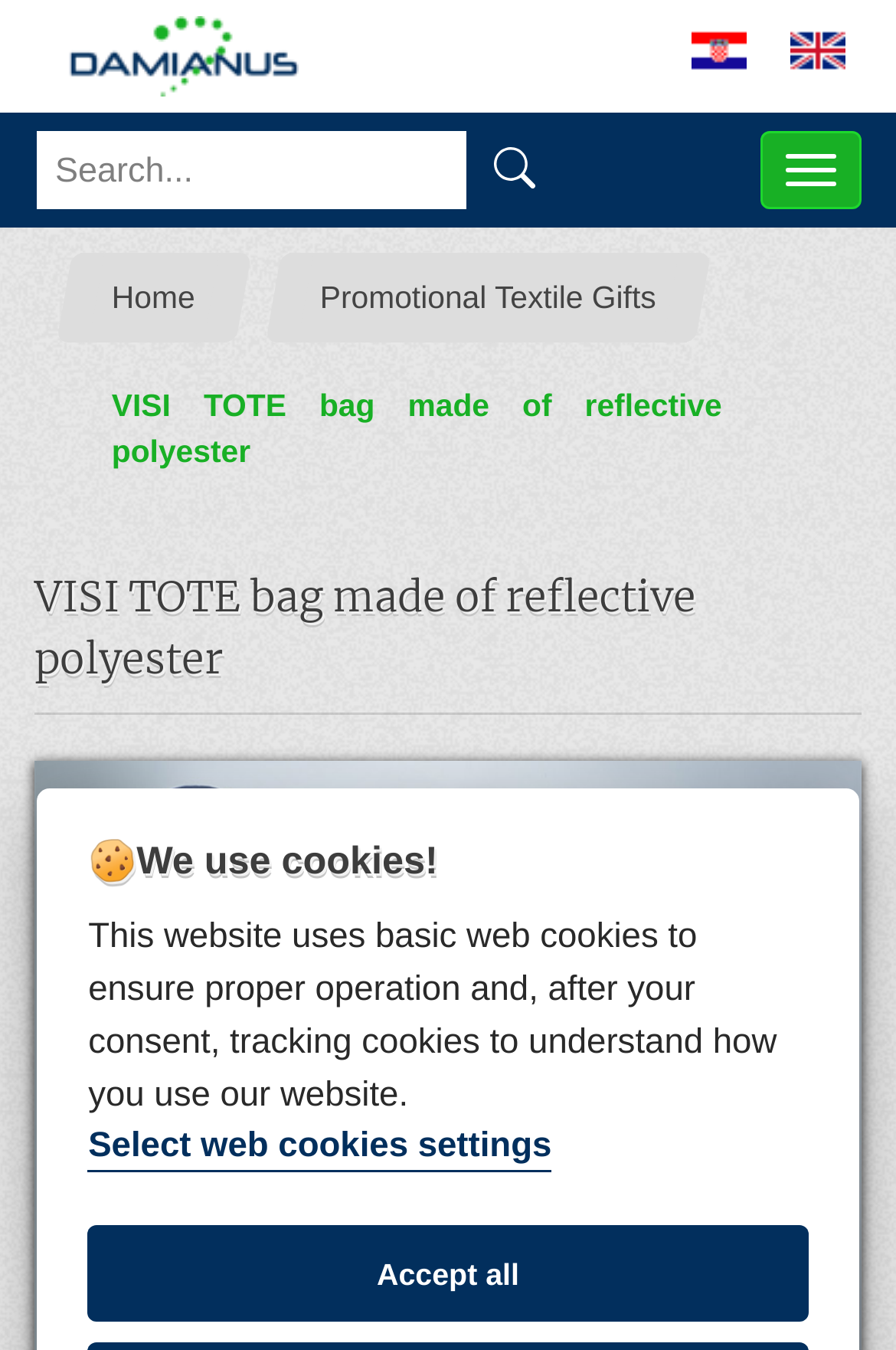Articulate a complete and detailed caption of the webpage elements.

The webpage appears to be an e-commerce website, specifically a product page for a reflective polyester tote bag. At the top left, there is a logo "DAMIANUS" with a shopping bag icon, which is a link to the website's homepage. Next to it, there are two language options, "HR" and "EN", each represented by a flag icon and a link.

On the top right, there is a search bar with a "Find" button, accompanied by a magnifying glass icon. Below it, there is a "MENU" button that expands to reveal a navigation menu with links to "Home", "Promotional Textile Gifts", and the current product page.

The main content of the page is a heading that reads "VISI TOTE bag made of reflective polyester", which is likely the product title. Below it, there is a brief description of the product, which is not explicitly stated in the accessibility tree.

At the bottom of the page, there is a notification about the website's use of cookies, with a heading that reads "🍪We use cookies!". This is followed by a paragraph of text explaining the types of cookies used and a button to select web cookies settings. There is also an "Accept all" button to consent to the use of cookies.

Throughout the page, there are a total of 5 images, including the logo, language flags, and icons for the search button and navigation menu.